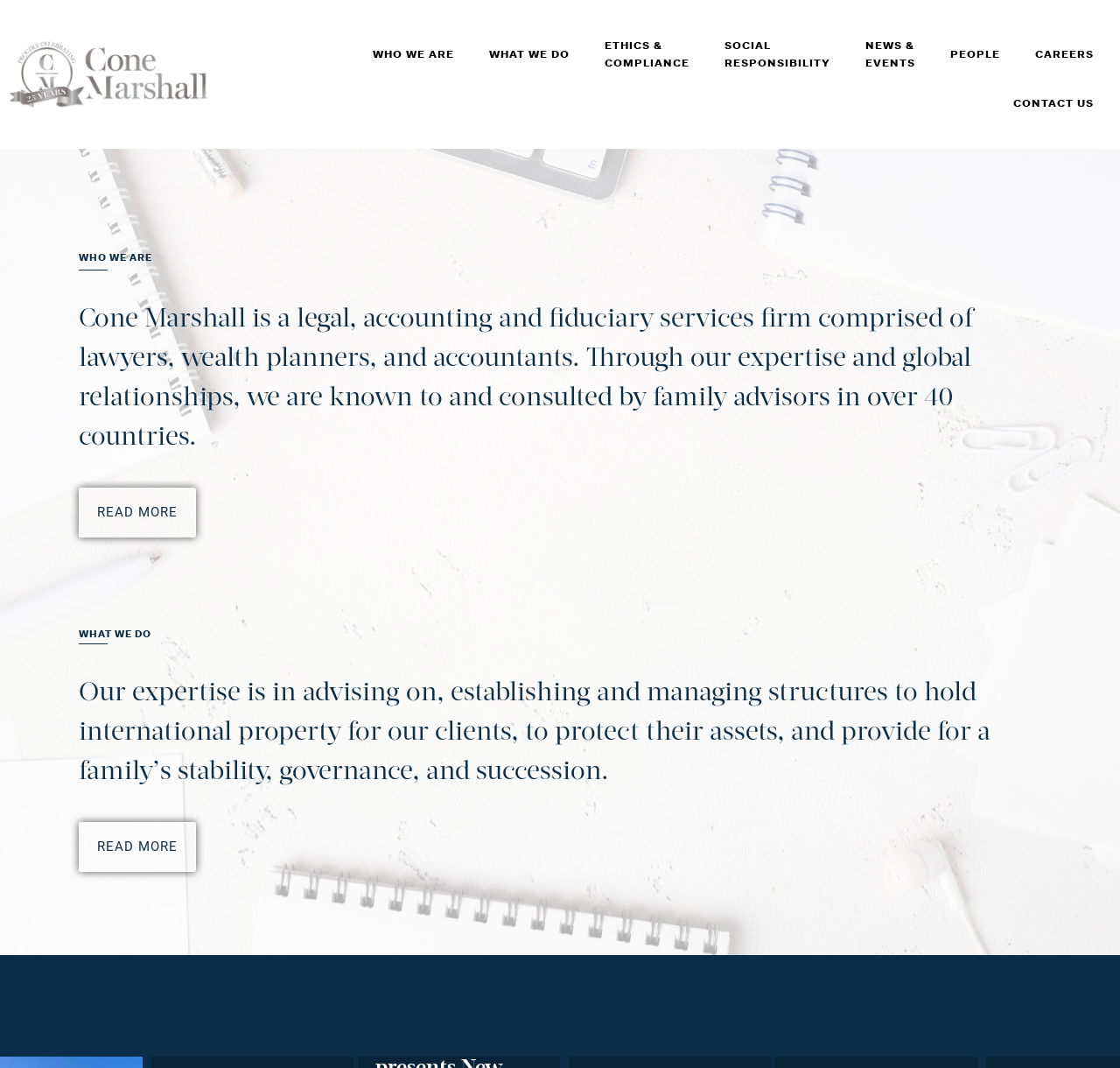Provide a one-word or one-phrase answer to the question:
What is the purpose of the structures established by Cone Marshall?

To protect assets and provide for family stability